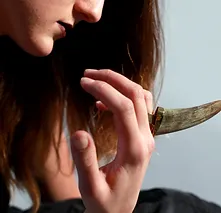Give a comprehensive caption that covers the entire image content.

The image captures a close-up of a contemplative individual with long hair, gently holding a unique ring that features a curved, horn-like design. The soft lighting accentuates the thoughtful expression and details of the ring, suggesting a blend of elegance and natural aesthetics. This piece is part of the collection associated with the "Diana Ring," indicative of a style that resonates with nature lovers and those who appreciate bold, statement jewelry. The background is subtly blurred, directing focus to the hand and the striking ring, enhancing the overall artistic appeal of the photograph.